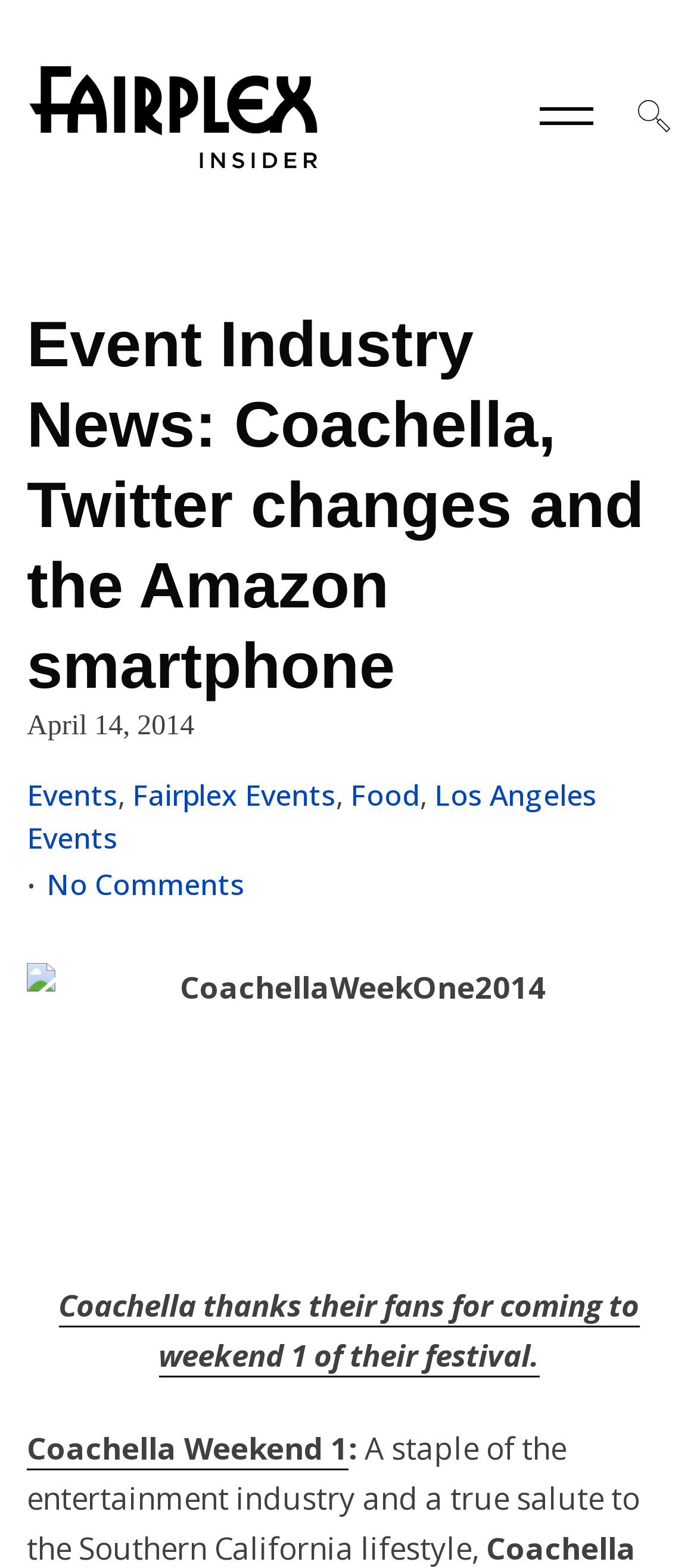Please locate the bounding box coordinates for the element that should be clicked to achieve the following instruction: "go to Fairplex Insider". Ensure the coordinates are given as four float numbers between 0 and 1, i.e., [left, top, right, bottom].

[0.038, 0.04, 0.462, 0.108]